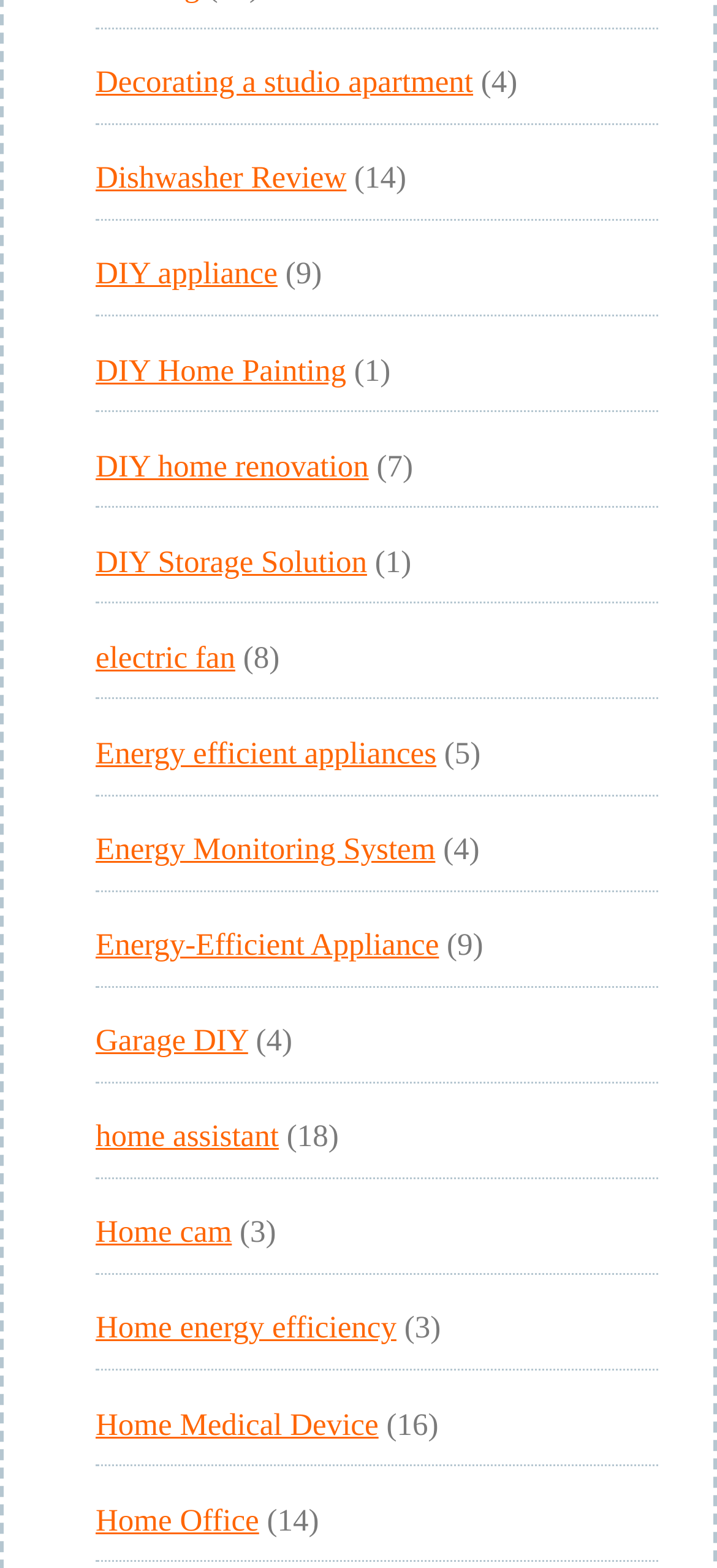Identify the bounding box coordinates for the element you need to click to achieve the following task: "Explore 'Home energy efficiency'". Provide the bounding box coordinates as four float numbers between 0 and 1, in the form [left, top, right, bottom].

[0.133, 0.836, 0.553, 0.858]